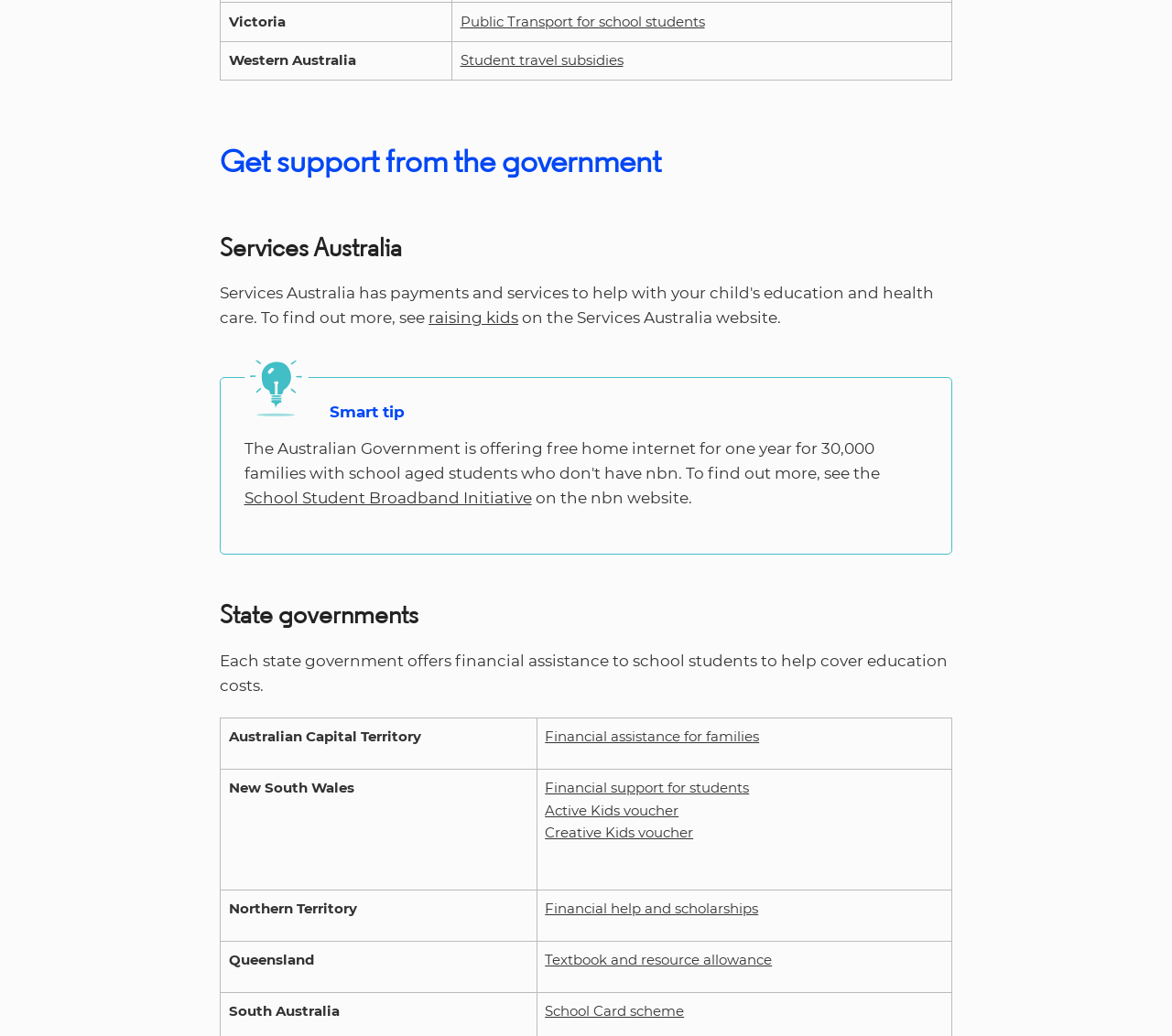Can you give a comprehensive explanation to the question given the content of the image?
Where can I find information on raising kids?

I looked at the section with the heading 'Services Australia' and found a link 'raising kids' followed by a static text 'on the Services Australia website.', which indicates that I can find information on raising kids on the Services Australia website.